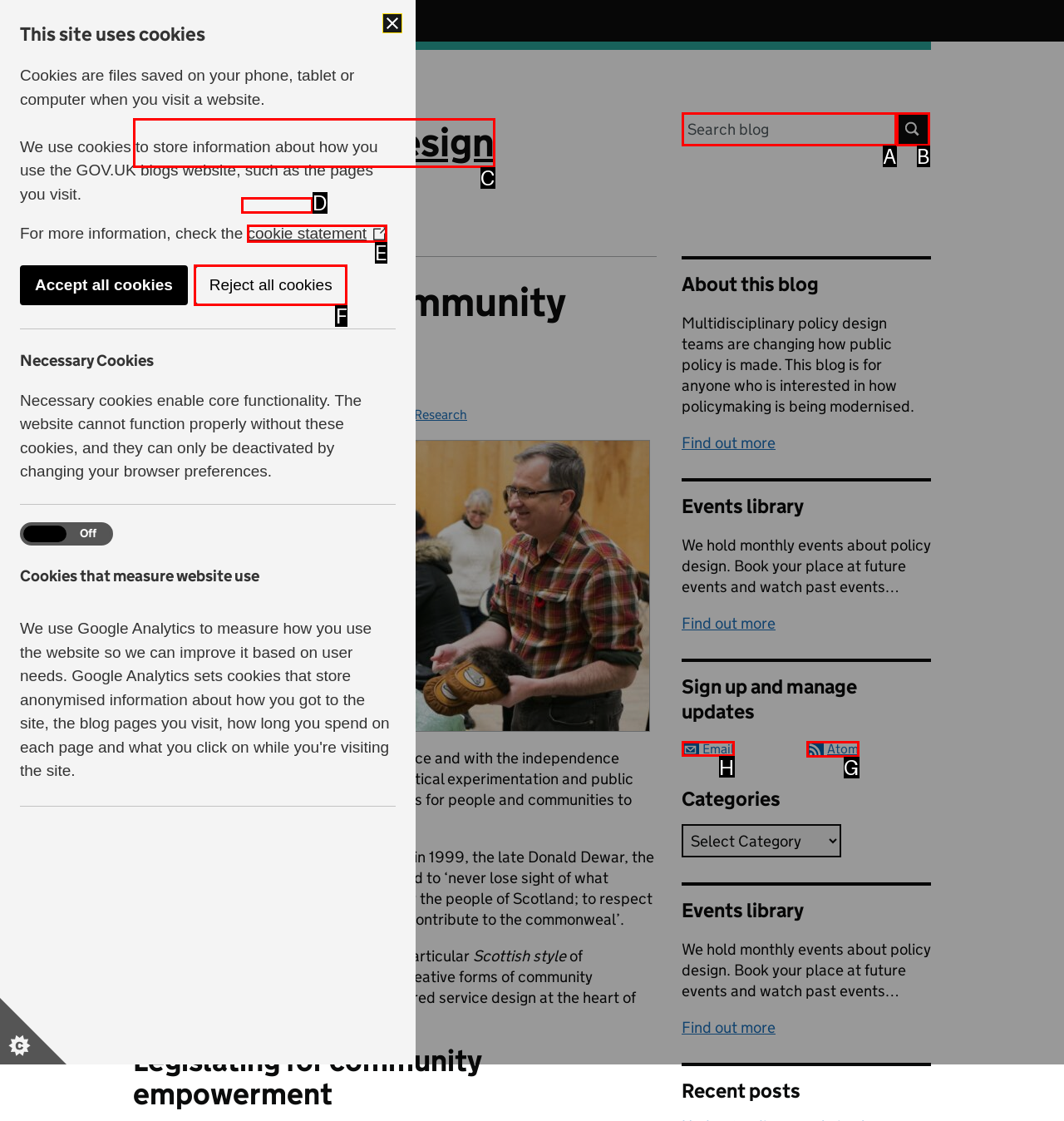Determine which HTML element should be clicked for this task: Sign up and manage updates by email
Provide the option's letter from the available choices.

H